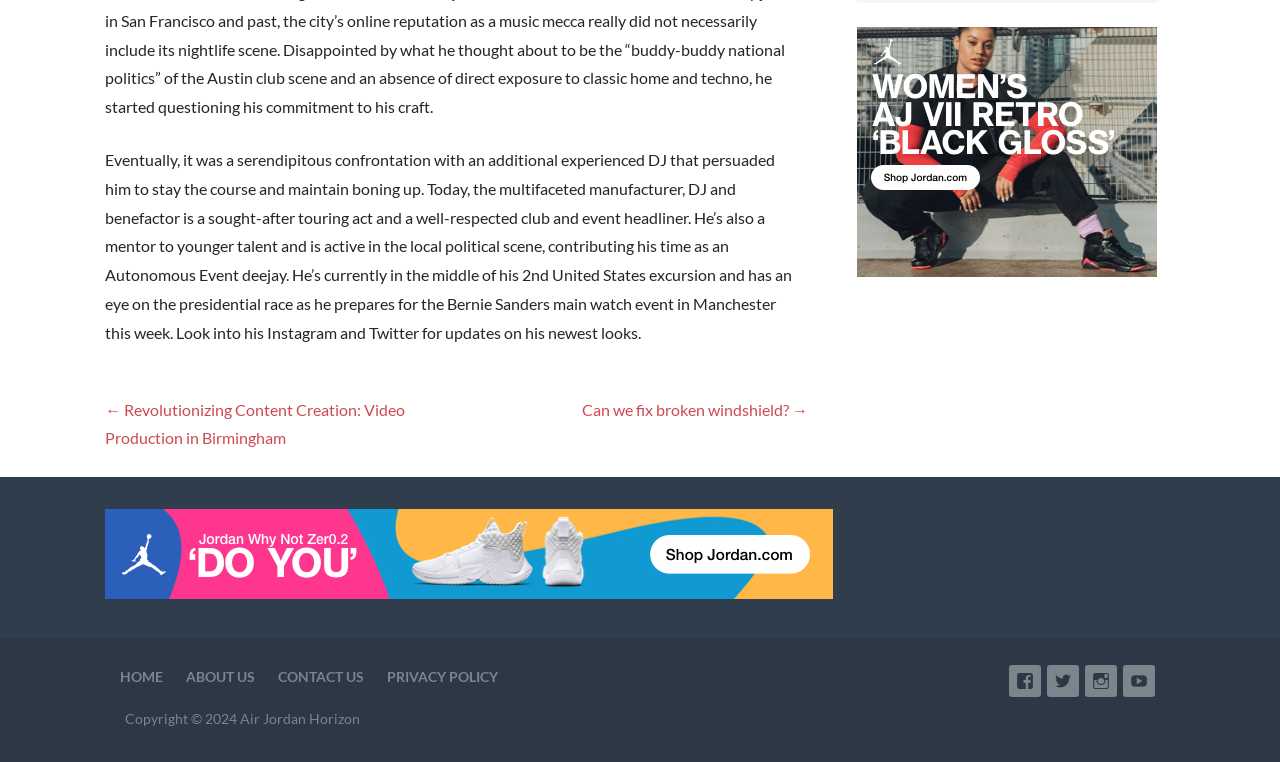Identify the bounding box for the described UI element: "JESS JUST READS".

None